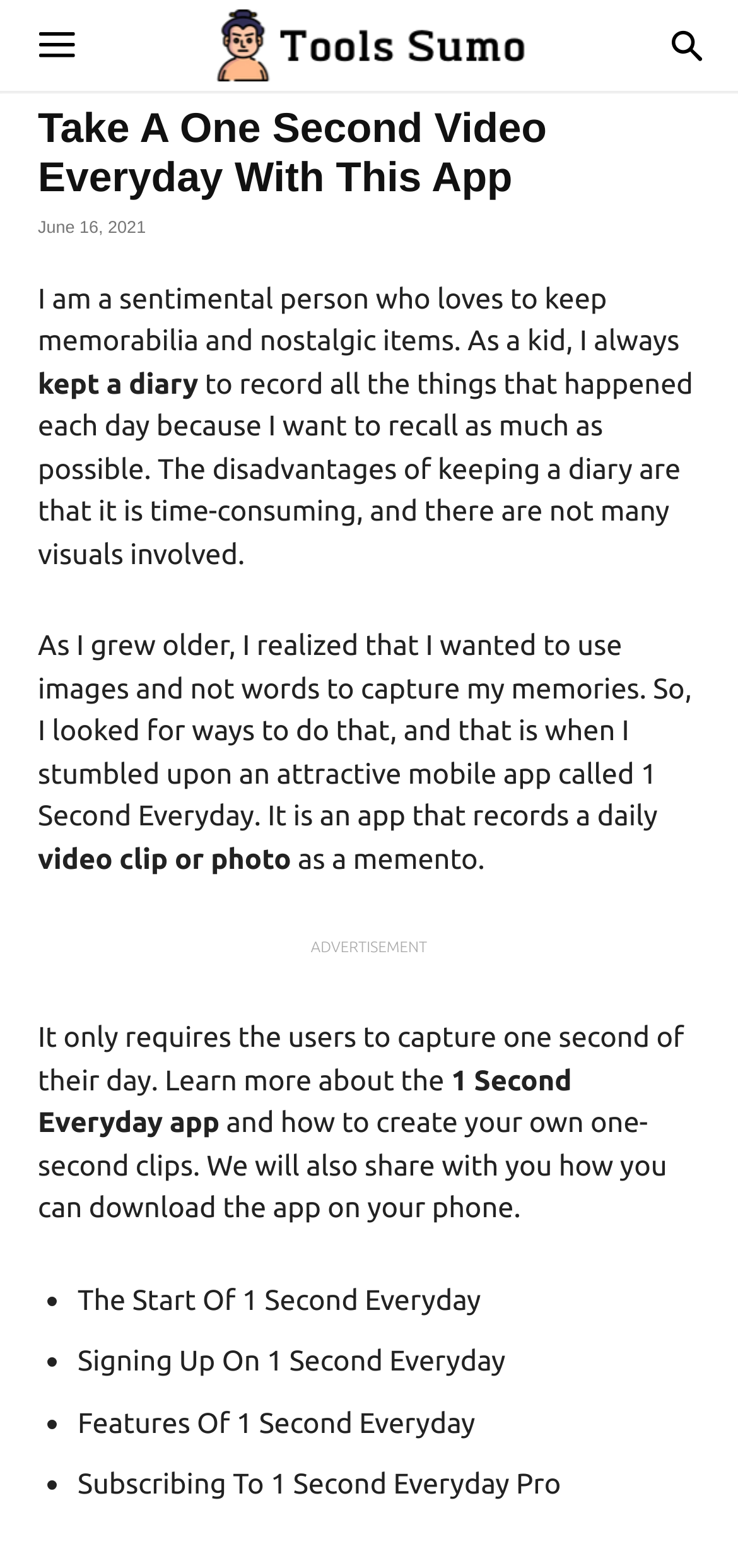Provide a brief response to the question below using a single word or phrase: 
What is the purpose of the 1 Second Everyday app?

to record daily memories